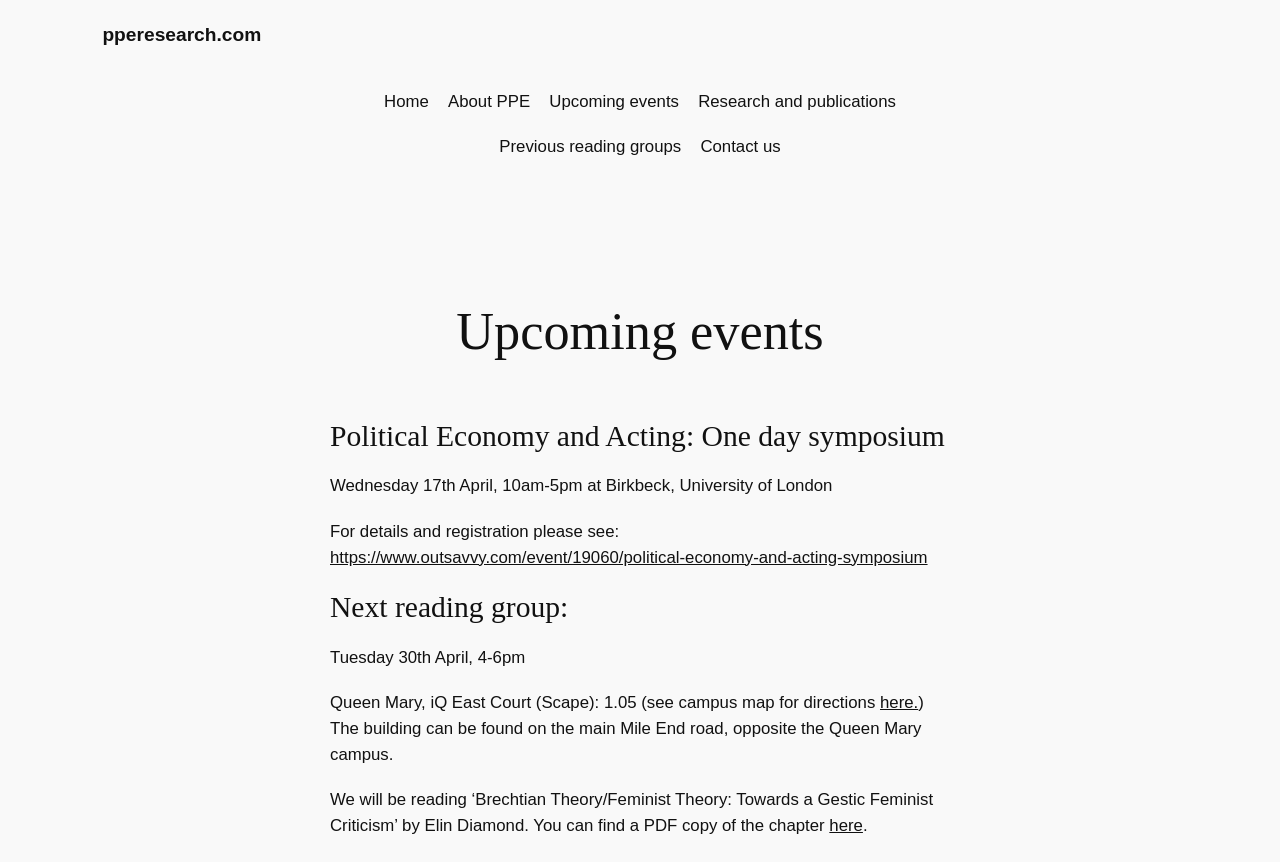Examine the screenshot and answer the question in as much detail as possible: What is the time of the next reading group?

I found the answer by looking at the StaticText element that says 'Tuesday 30th April, 4-6pm' which is located below the heading 'Next reading group:'.